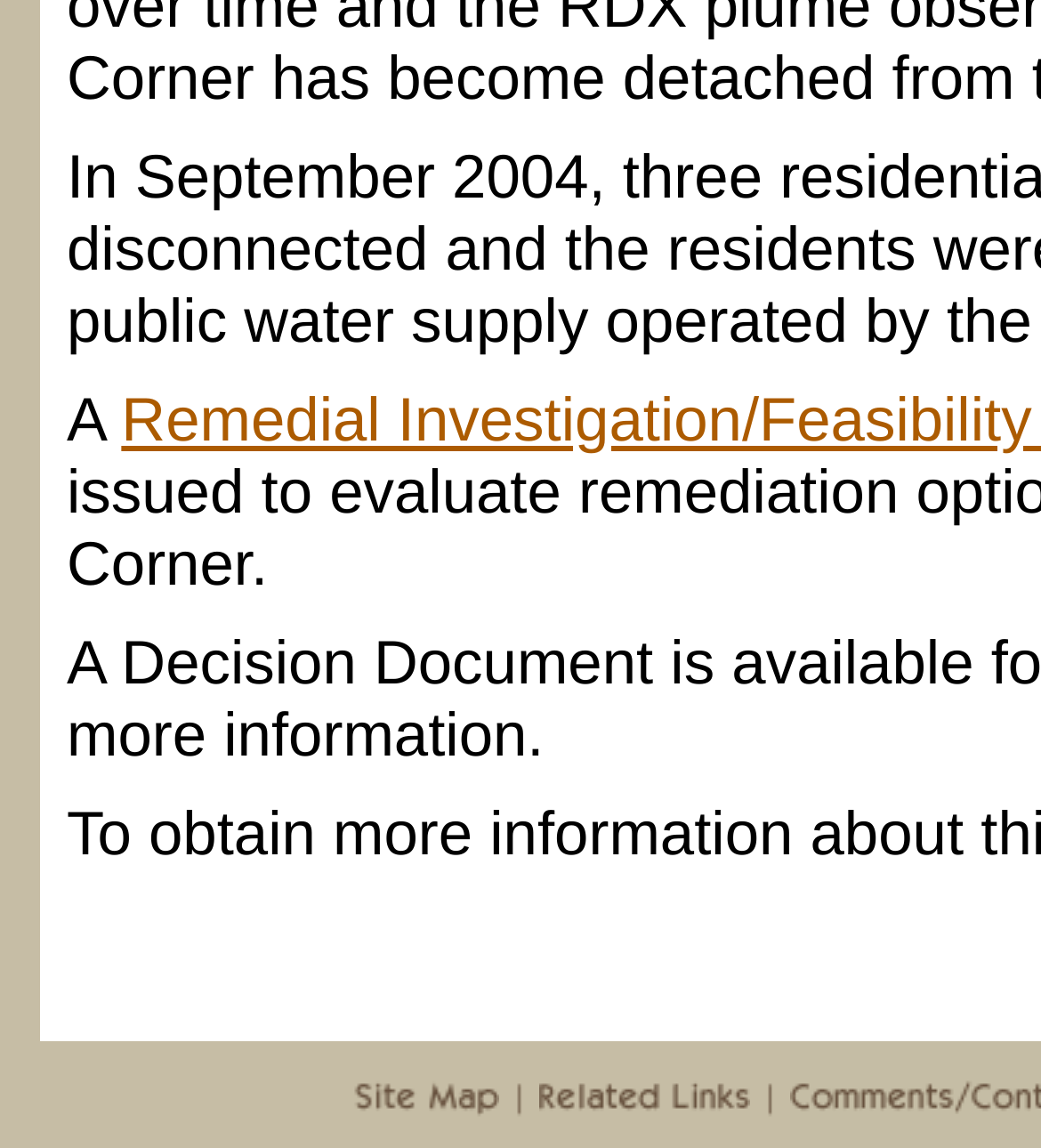Use a single word or phrase to answer this question: 
What is the first link in the bottom row?

Site Map